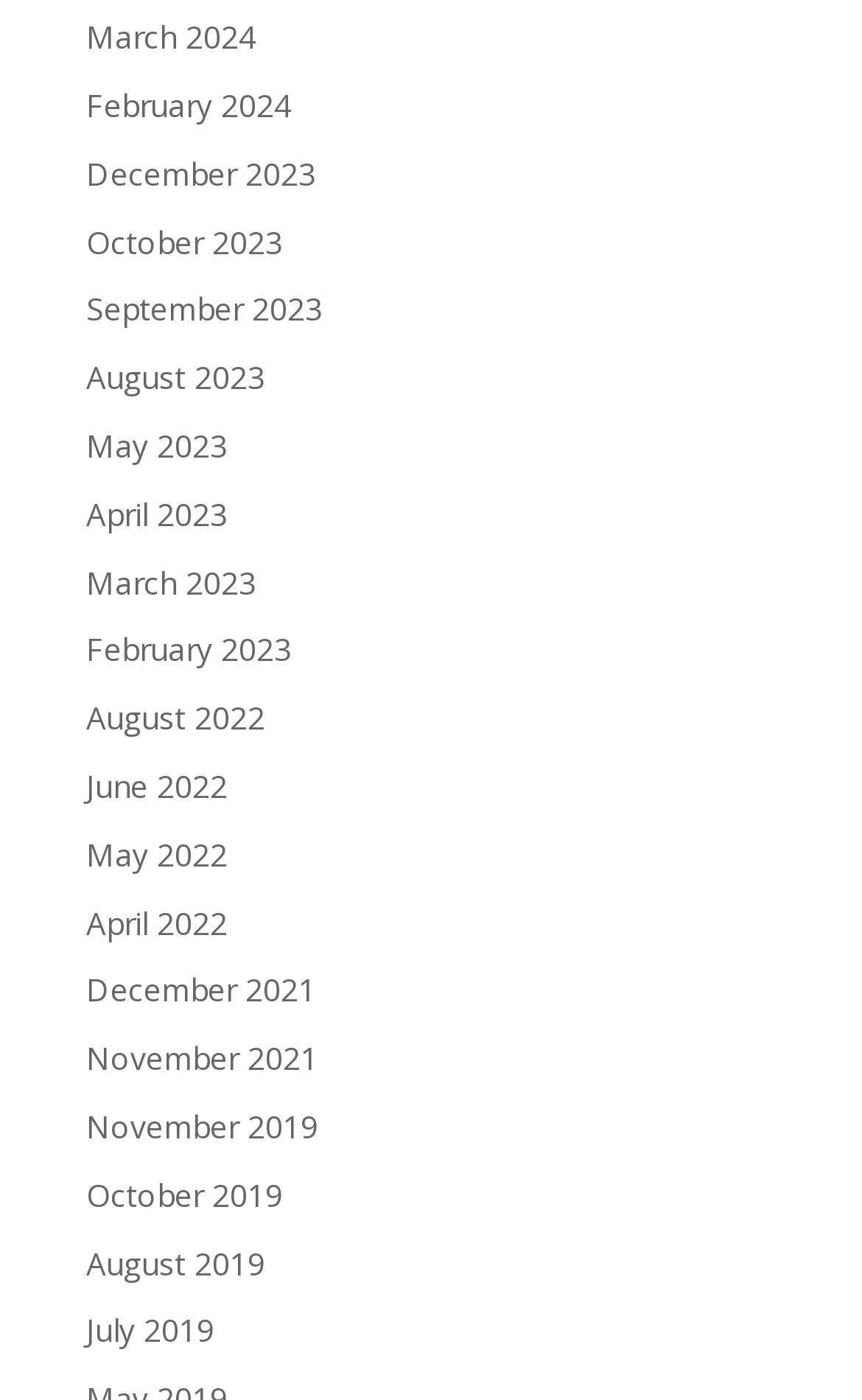How many years are represented on the webpage?
Please respond to the question with as much detail as possible.

I looked at the list of links and found that there are 5 years represented: 2019, 2021, 2022, 2023, and 2024.